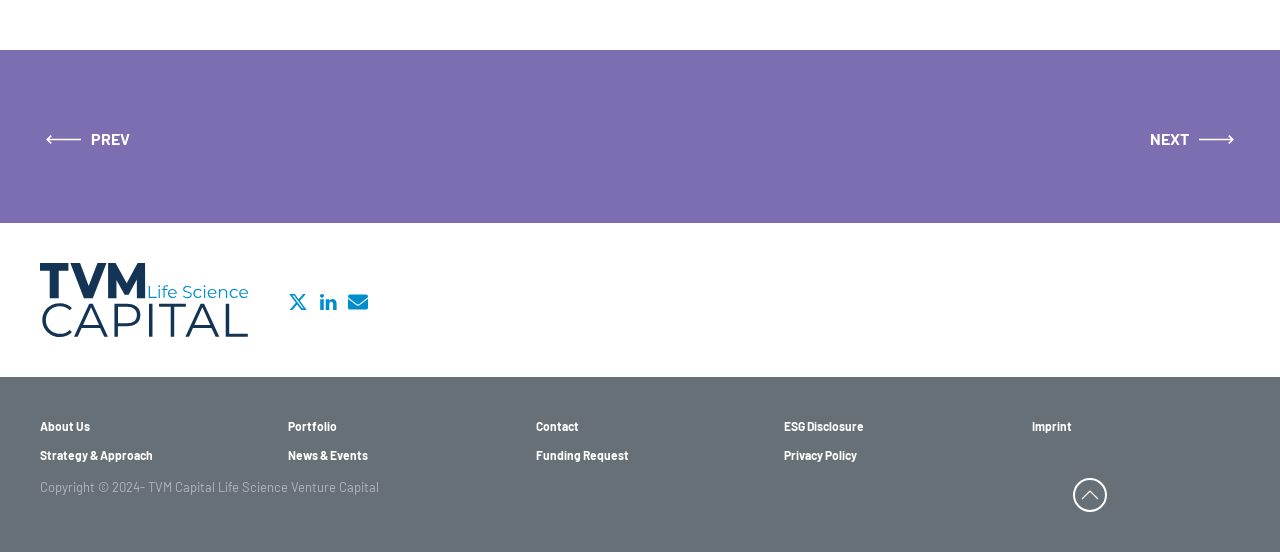Identify the bounding box coordinates of the clickable region necessary to fulfill the following instruction: "go to next page". The bounding box coordinates should be four float numbers between 0 and 1, i.e., [left, top, right, bottom].

[0.898, 0.232, 0.969, 0.272]